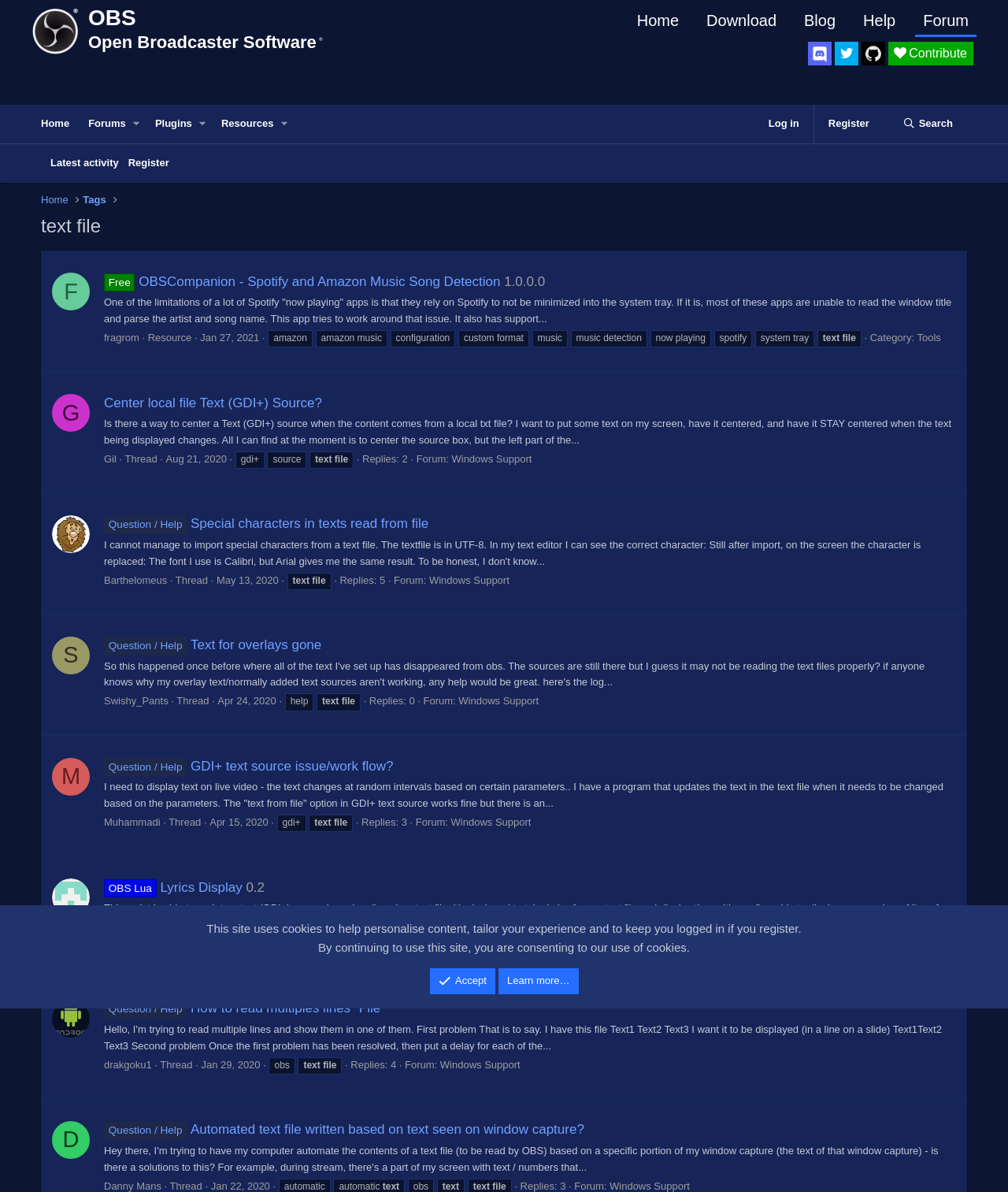Could you provide the bounding box coordinates for the portion of the screen to click to complete this instruction: "Go to the Home page"?

[0.624, 0.005, 0.681, 0.029]